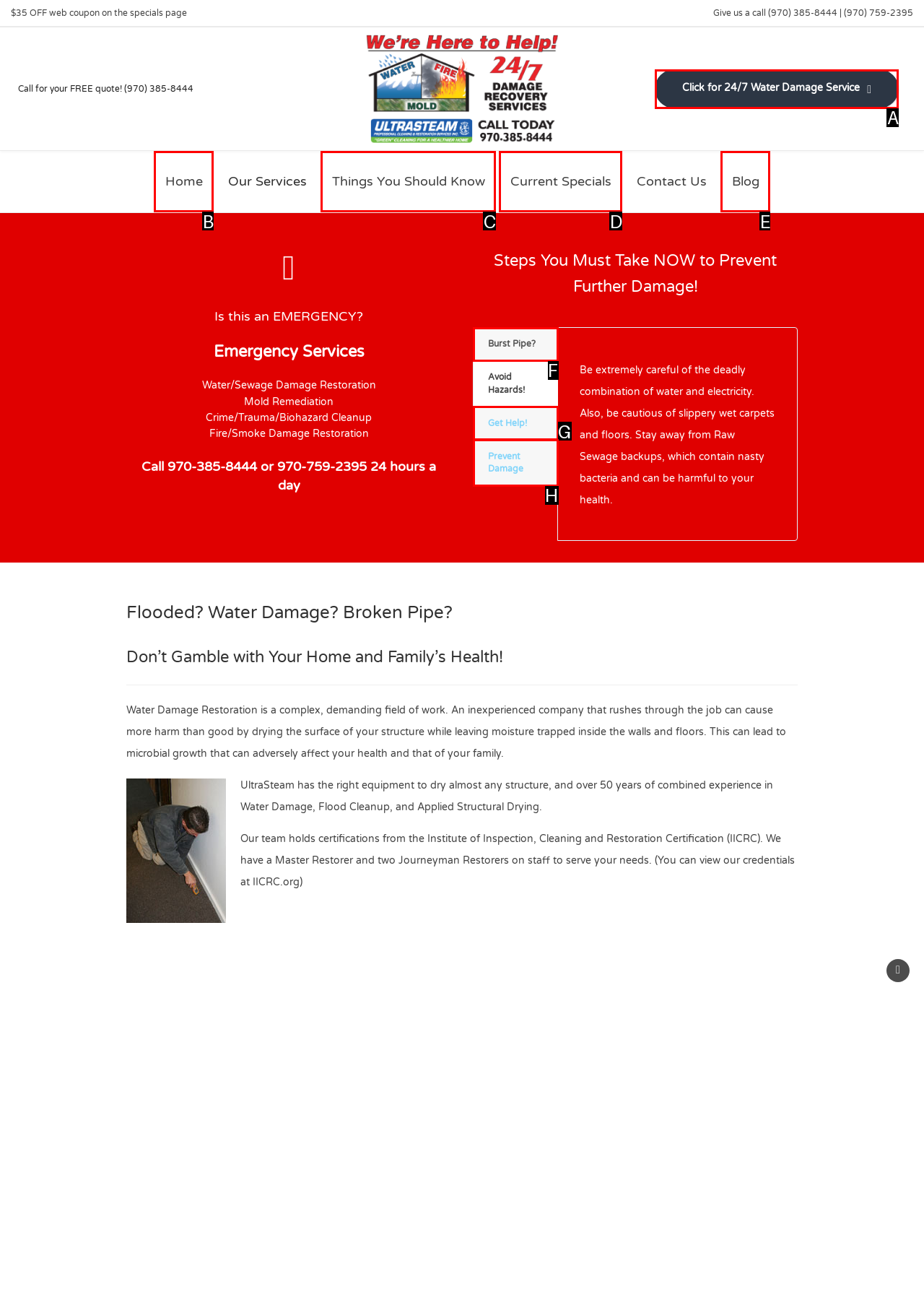Point out the option that best suits the description: Current Specials
Indicate your answer with the letter of the selected choice.

D